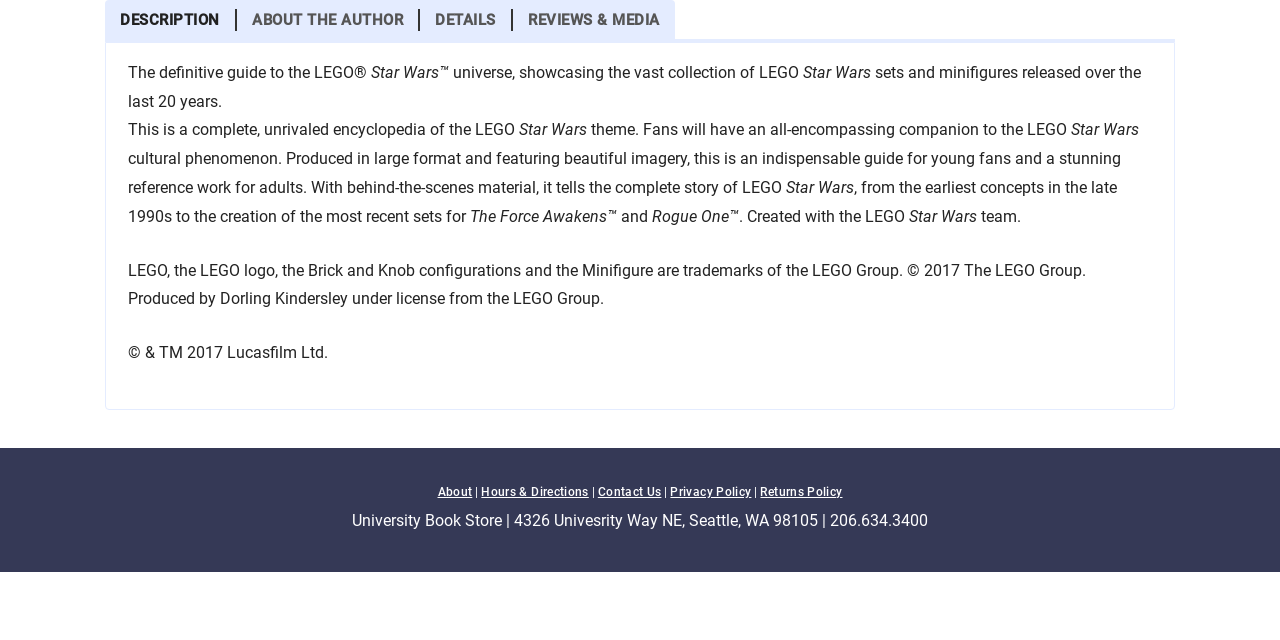Determine the bounding box coordinates for the UI element described. Format the coordinates as (top-left x, top-left y, bottom-right x, bottom-right y) and ensure all values are between 0 and 1. Element description: Contact Us

[0.467, 0.758, 0.517, 0.78]